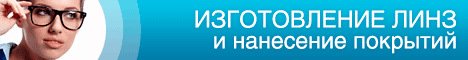Please provide a comprehensive answer to the question below using the information from the image: What is the color scheme of the banner's background?

The caption describes the background of the banner as a 'gradient background of blue hues', which gives the banner a modern and professional look.